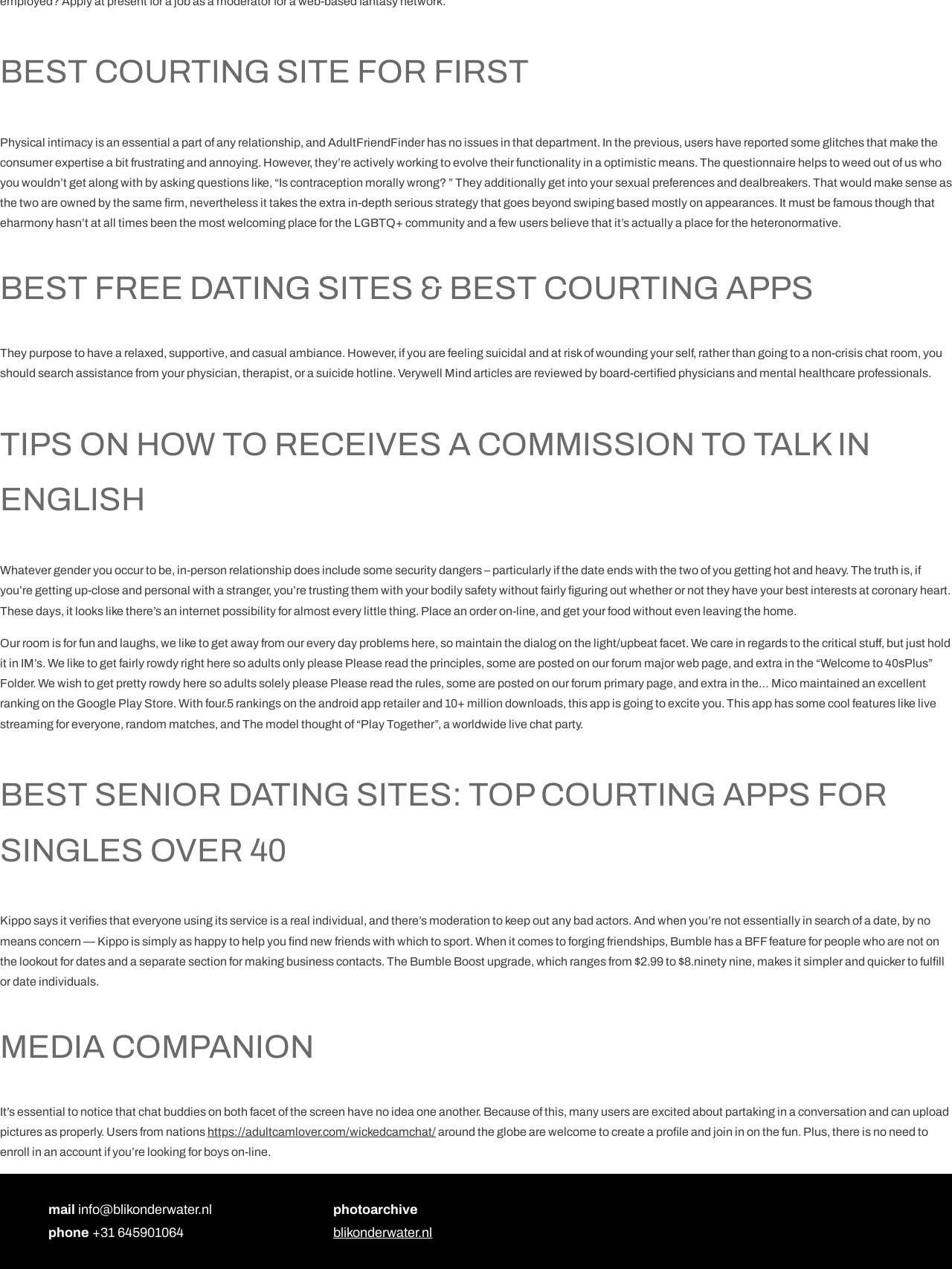What is the name of the app that allows live streaming for everyone?
Please use the image to provide an in-depth answer to the question.

Based on the static text on the webpage, Mico is the app that has features like live streaming for everyone, random matches, and a 'Play Together' feature, which suggests that it is a social app that allows users to interact with each other.